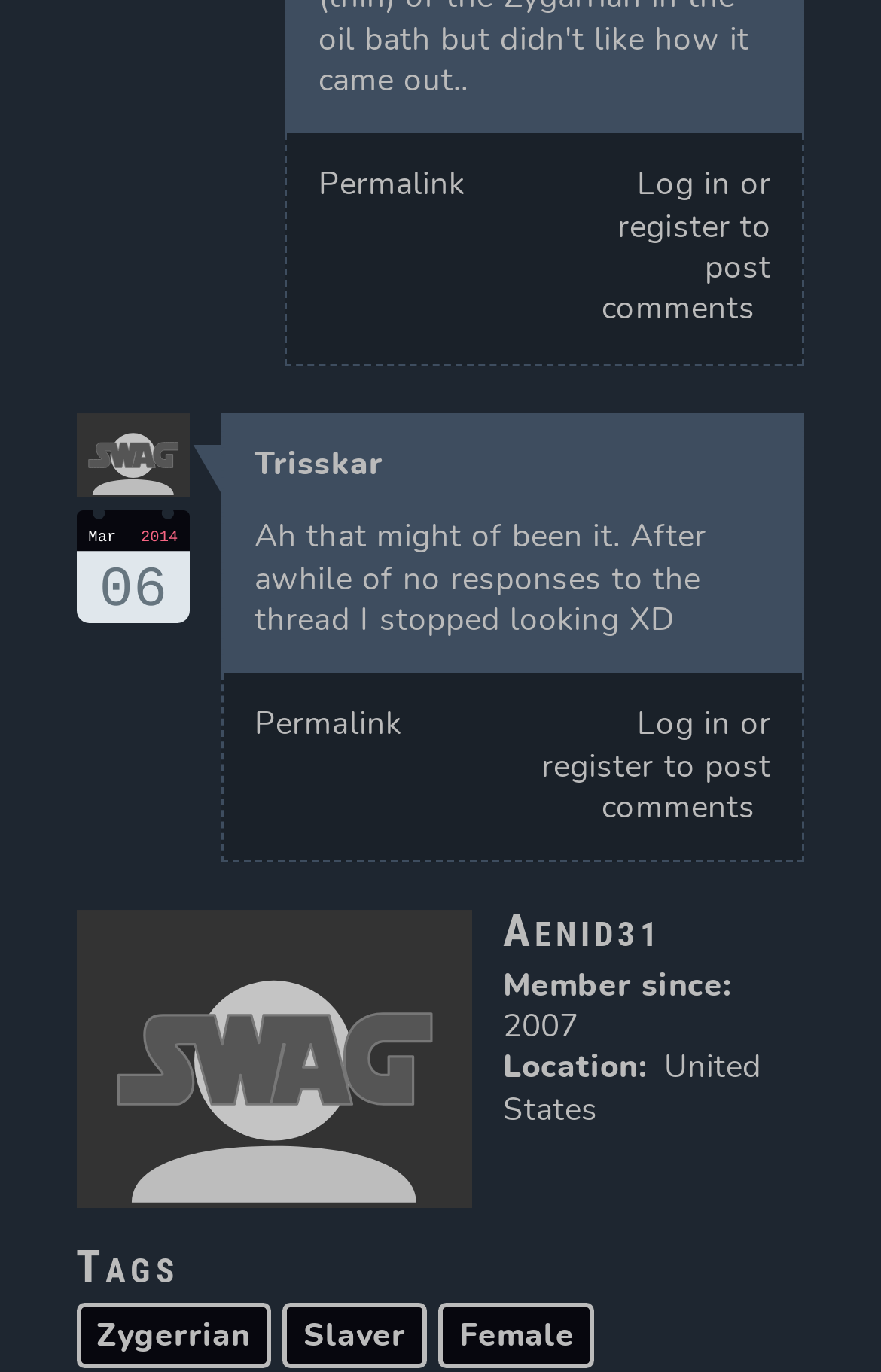Identify the bounding box coordinates of the element that should be clicked to fulfill this task: "Log in to the website". The coordinates should be provided as four float numbers between 0 and 1, i.e., [left, top, right, bottom].

[0.723, 0.119, 0.829, 0.15]